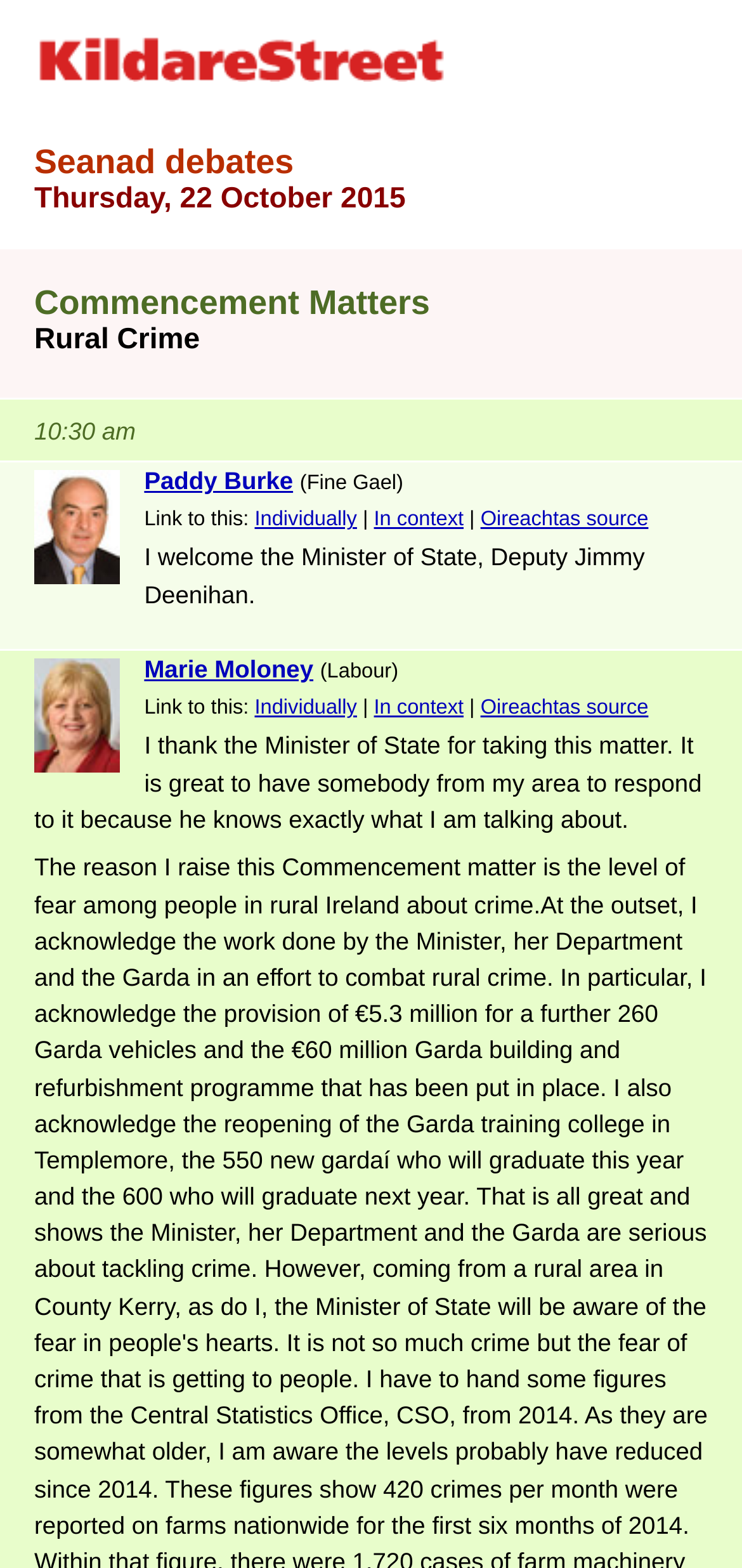Determine the bounding box coordinates of the section I need to click to execute the following instruction: "Go to KildareStreet.com". Provide the coordinates as four float numbers between 0 and 1, i.e., [left, top, right, bottom].

[0.046, 0.052, 0.797, 0.053]